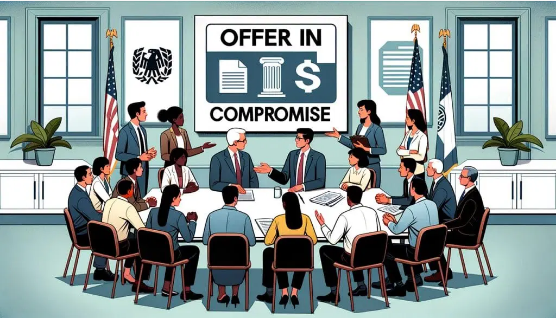Answer briefly with one word or phrase:
What is the purpose of the flags in the conference room?

To enhance the formal environment